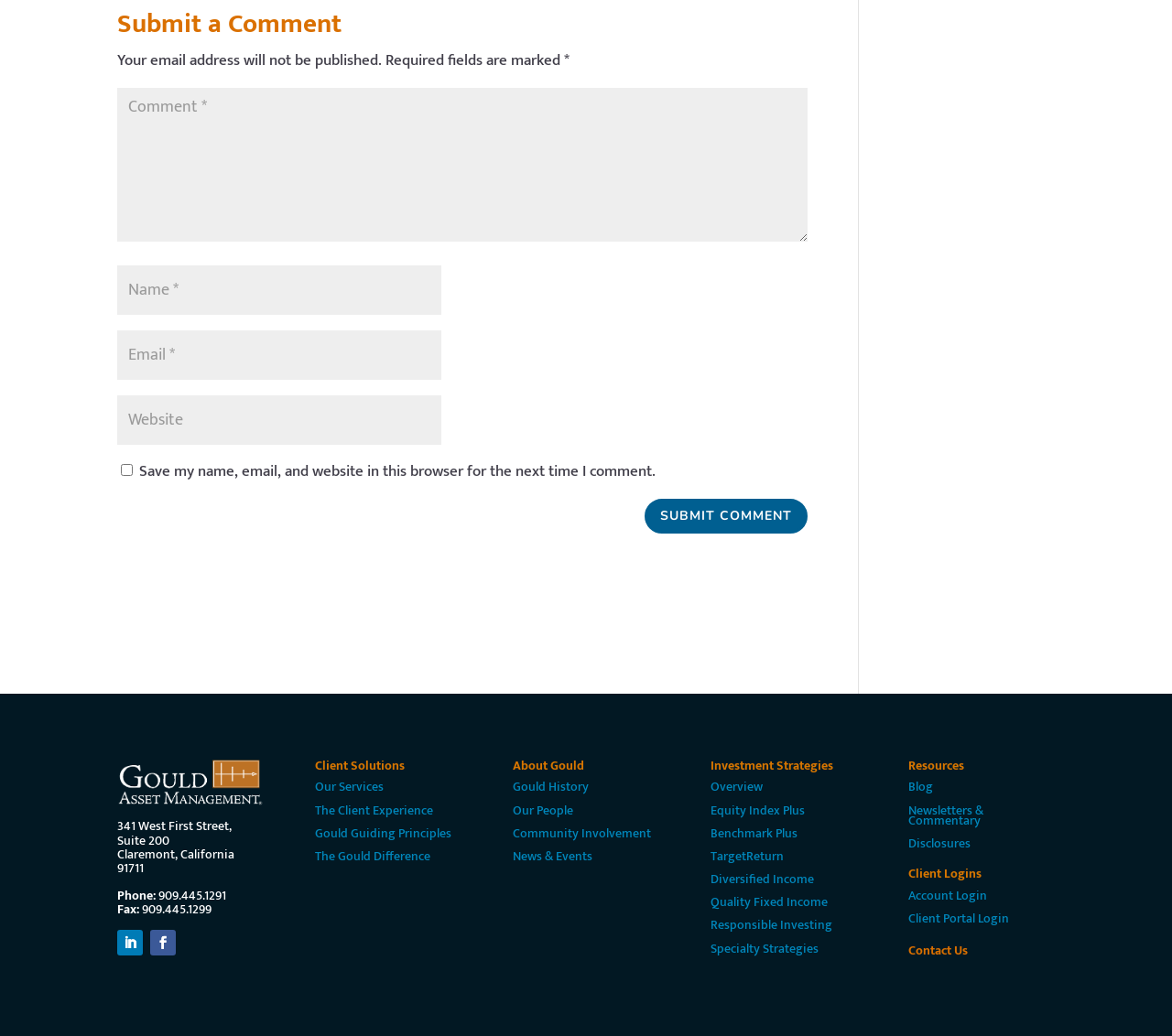Answer the question with a brief word or phrase:
What are the different sections on the webpage?

Client Solutions, About Gould, Investment Strategies, Resources, Client Logins, Contact Us